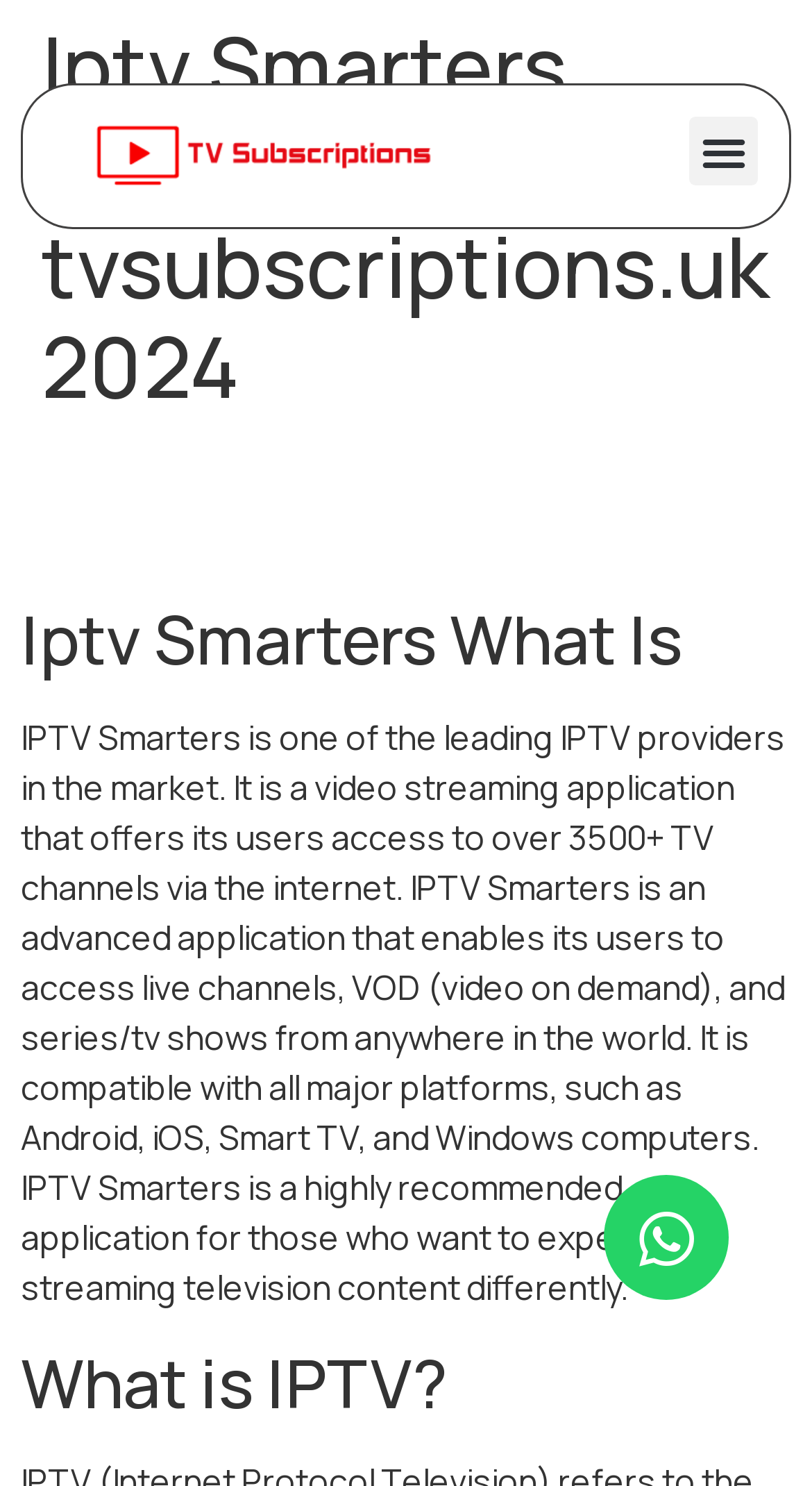Find the bounding box coordinates for the element described here: "Menu".

[0.849, 0.079, 0.933, 0.125]